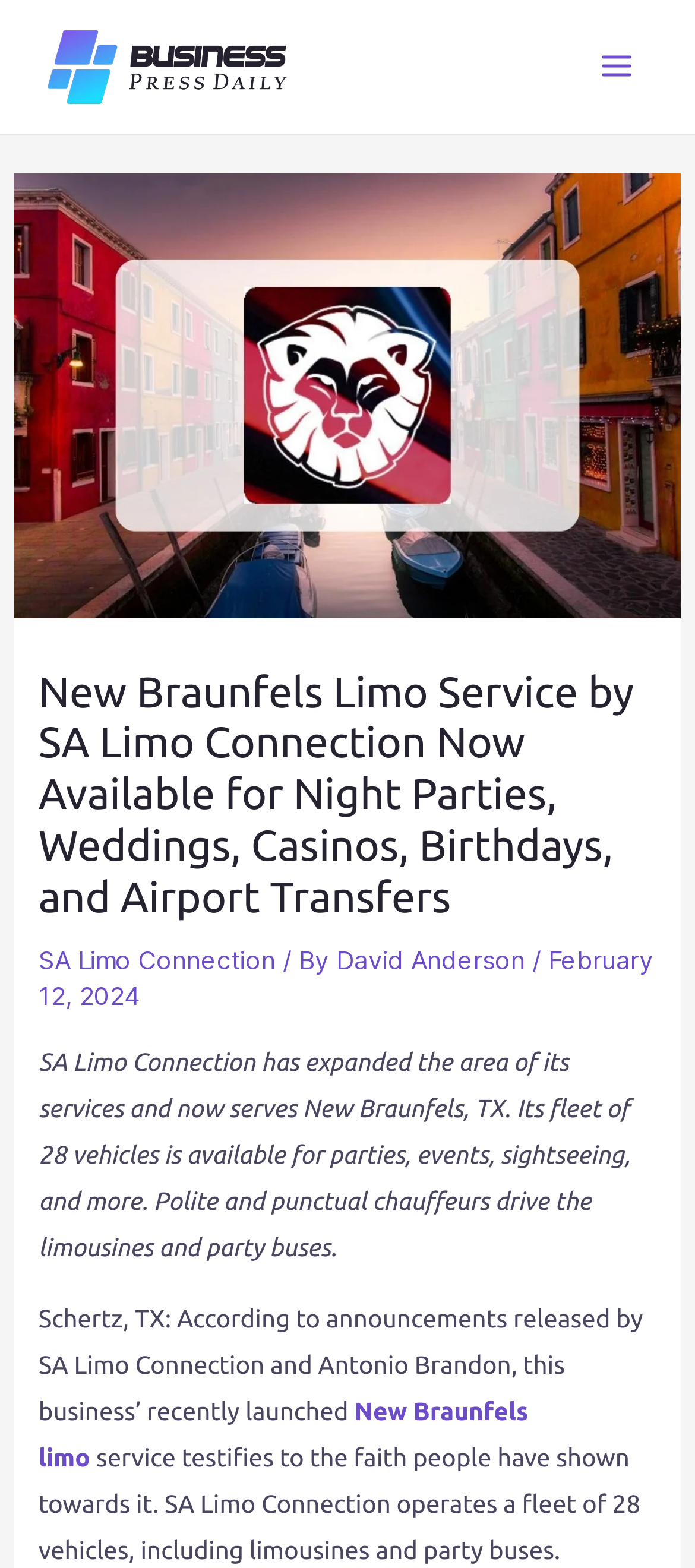What types of events can the limousines be used for?
Using the image as a reference, answer with just one word or a short phrase.

parties, events, sightseeing, and more